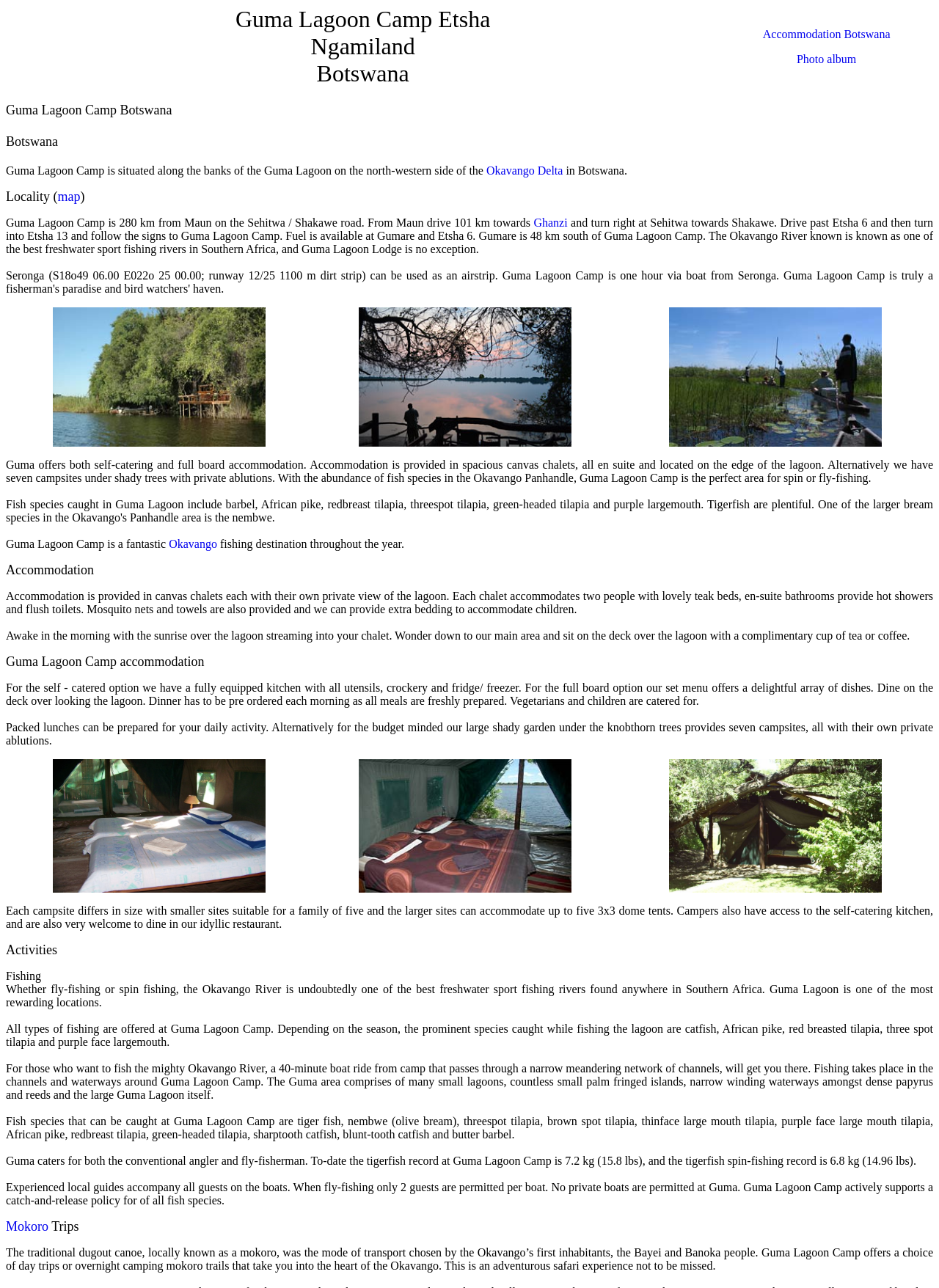What type of accommodation does Guma Lagoon Camp offer?
Examine the image and give a concise answer in one word or a short phrase.

Self-catering and full board